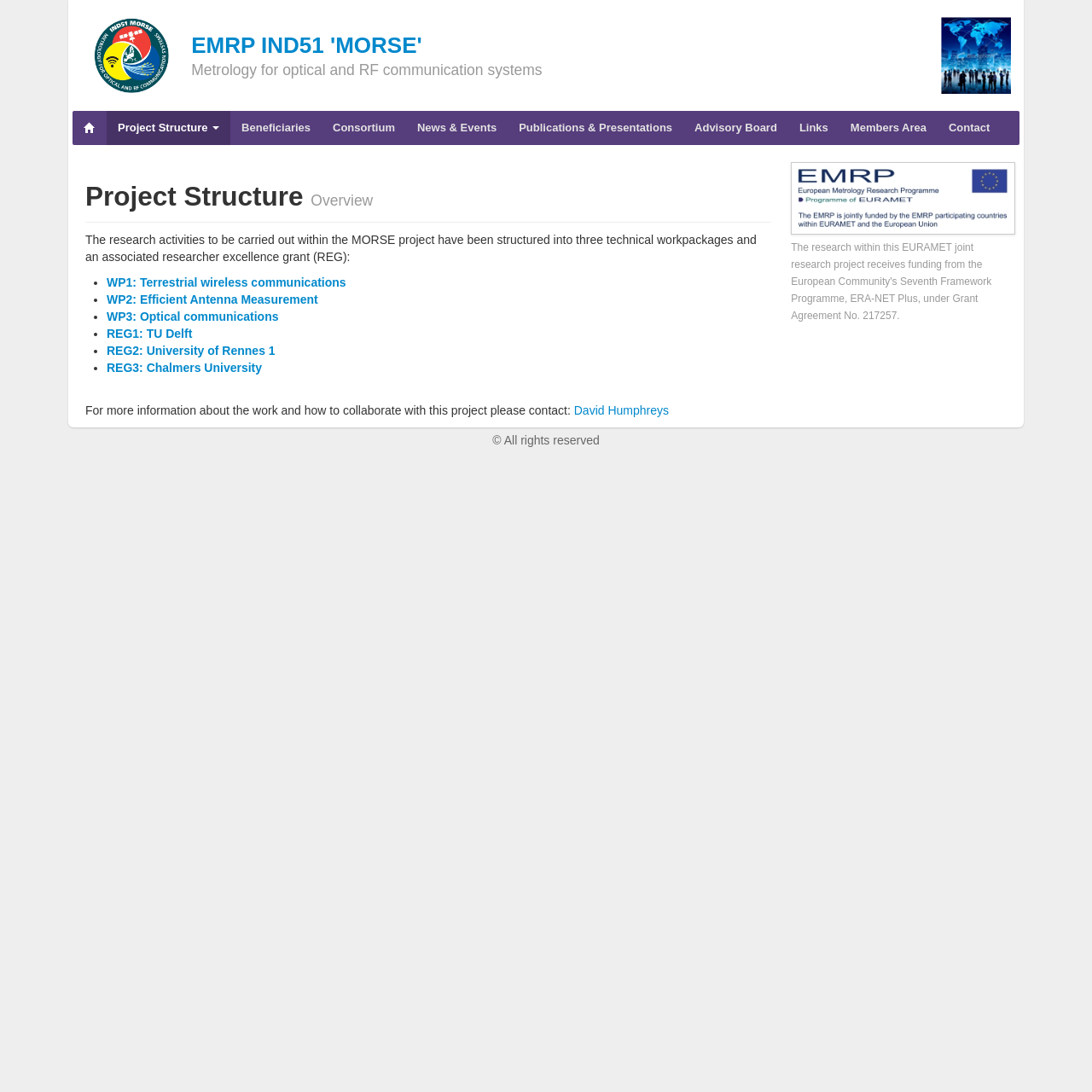What is the name of the researcher excellence grant associated with WP1?
Using the image as a reference, answer the question with a short word or phrase.

REG1: TU Delft